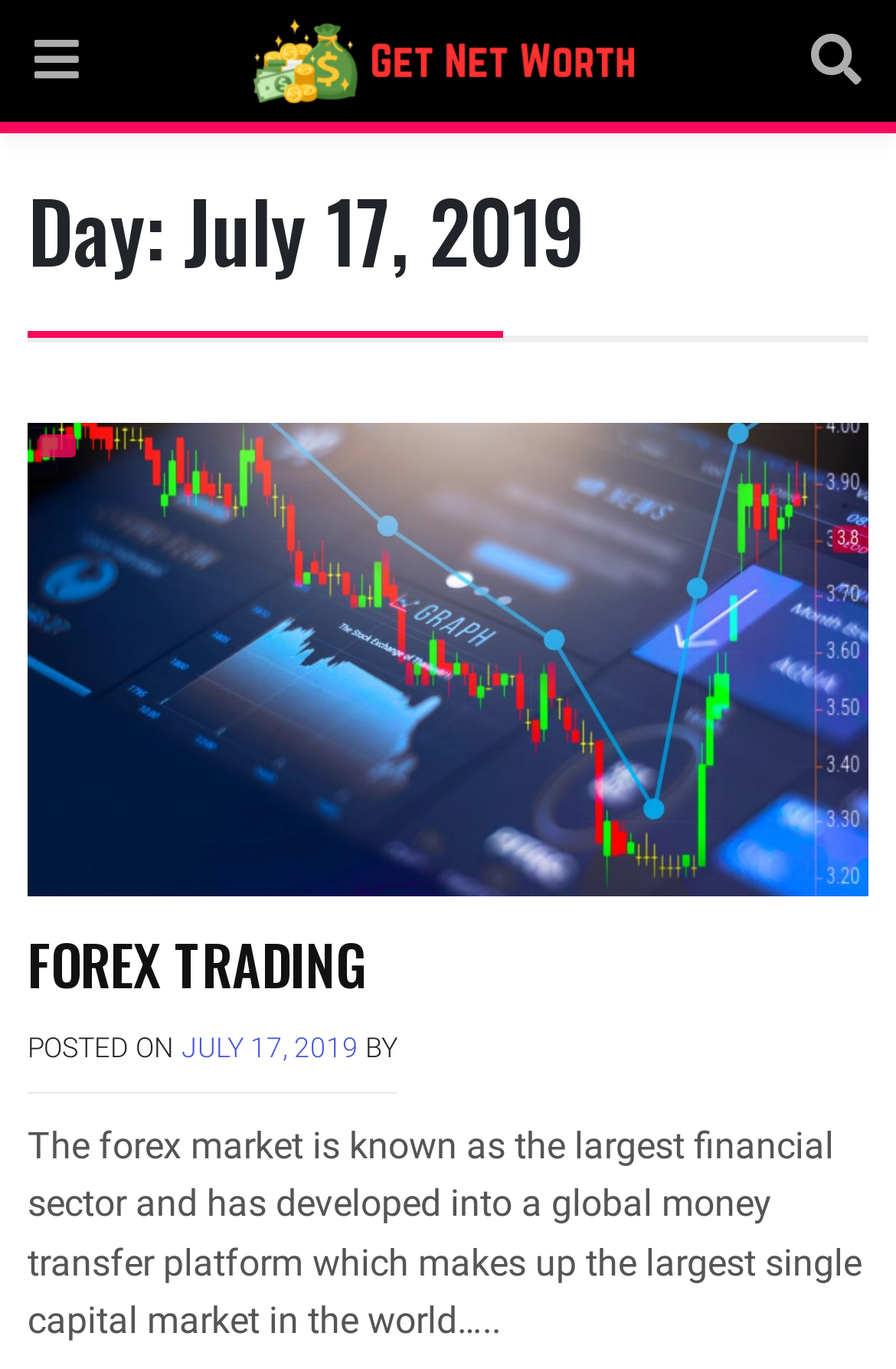Given the description of a UI element: "FOREX TRADING", identify the bounding box coordinates of the matching element in the webpage screenshot.

[0.031, 0.673, 0.408, 0.734]